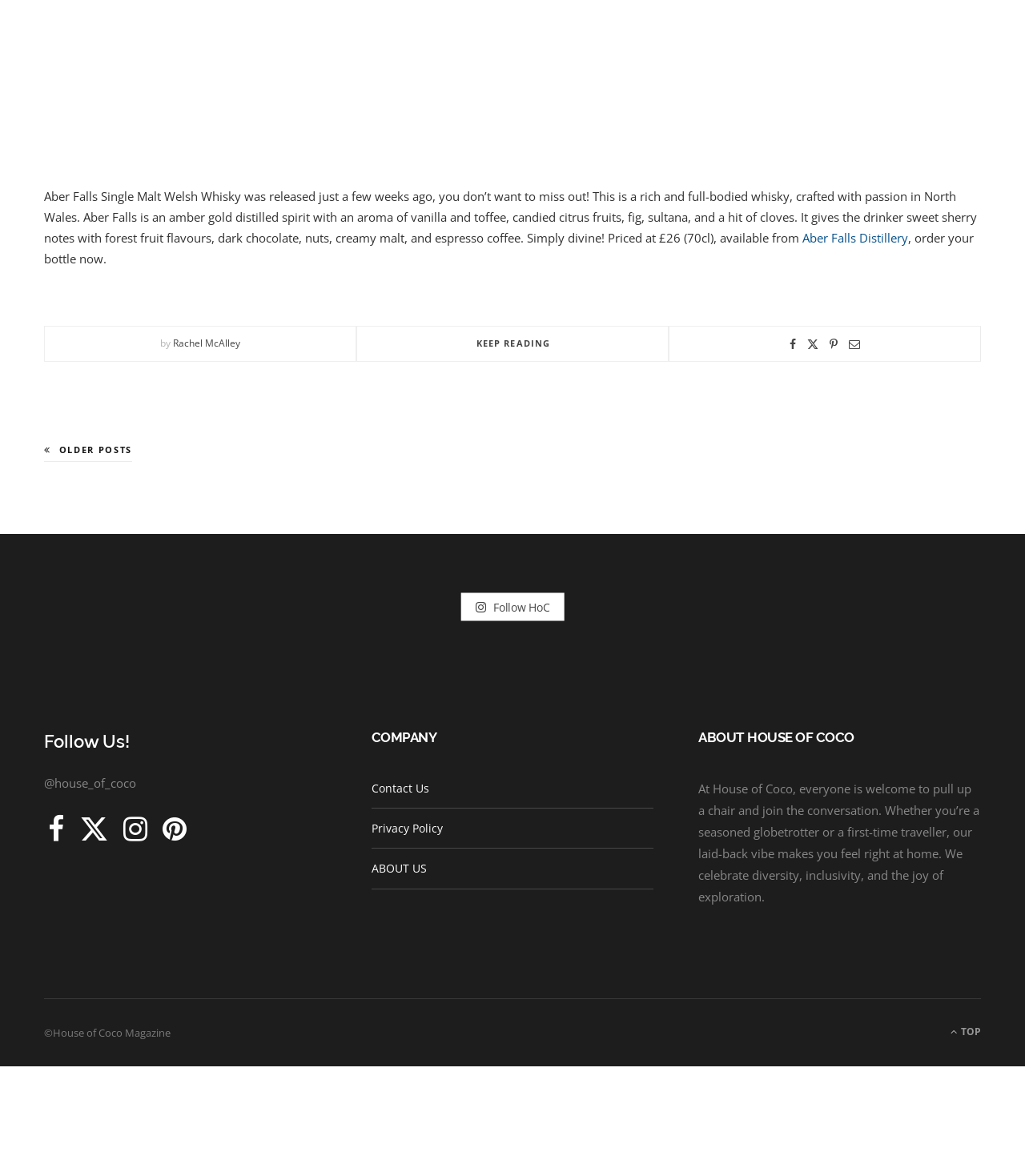Use the details in the image to answer the question thoroughly: 
Who wrote the article about Aber Falls Single Malt Welsh Whisky?

The author of the article about Aber Falls Single Malt Welsh Whisky is mentioned in the first paragraph of the webpage, which states 'by Rachel McAlley'.